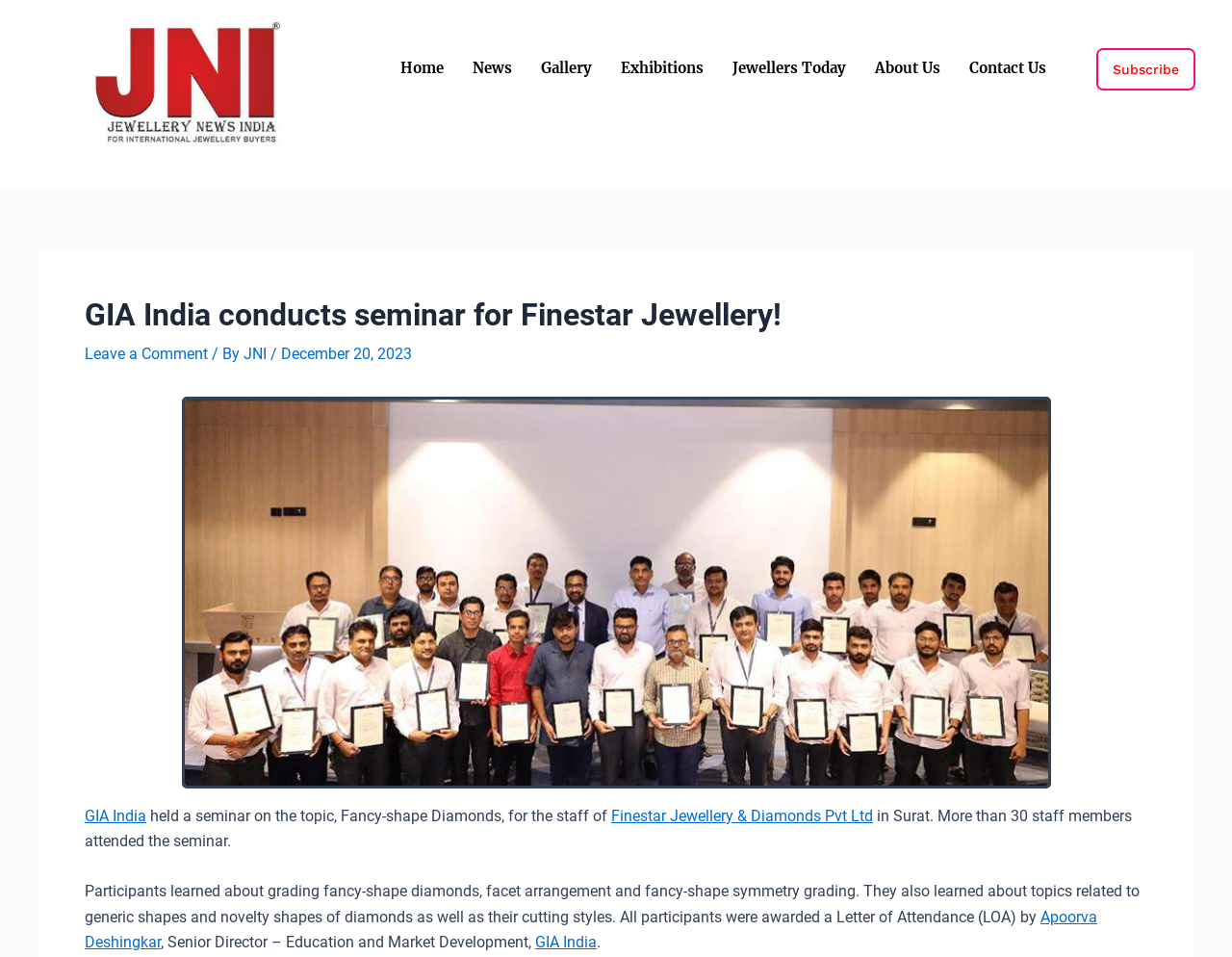Determine the bounding box coordinates of the element's region needed to click to follow the instruction: "visit gallery". Provide these coordinates as four float numbers between 0 and 1, formatted as [left, top, right, bottom].

[0.427, 0.05, 0.492, 0.091]